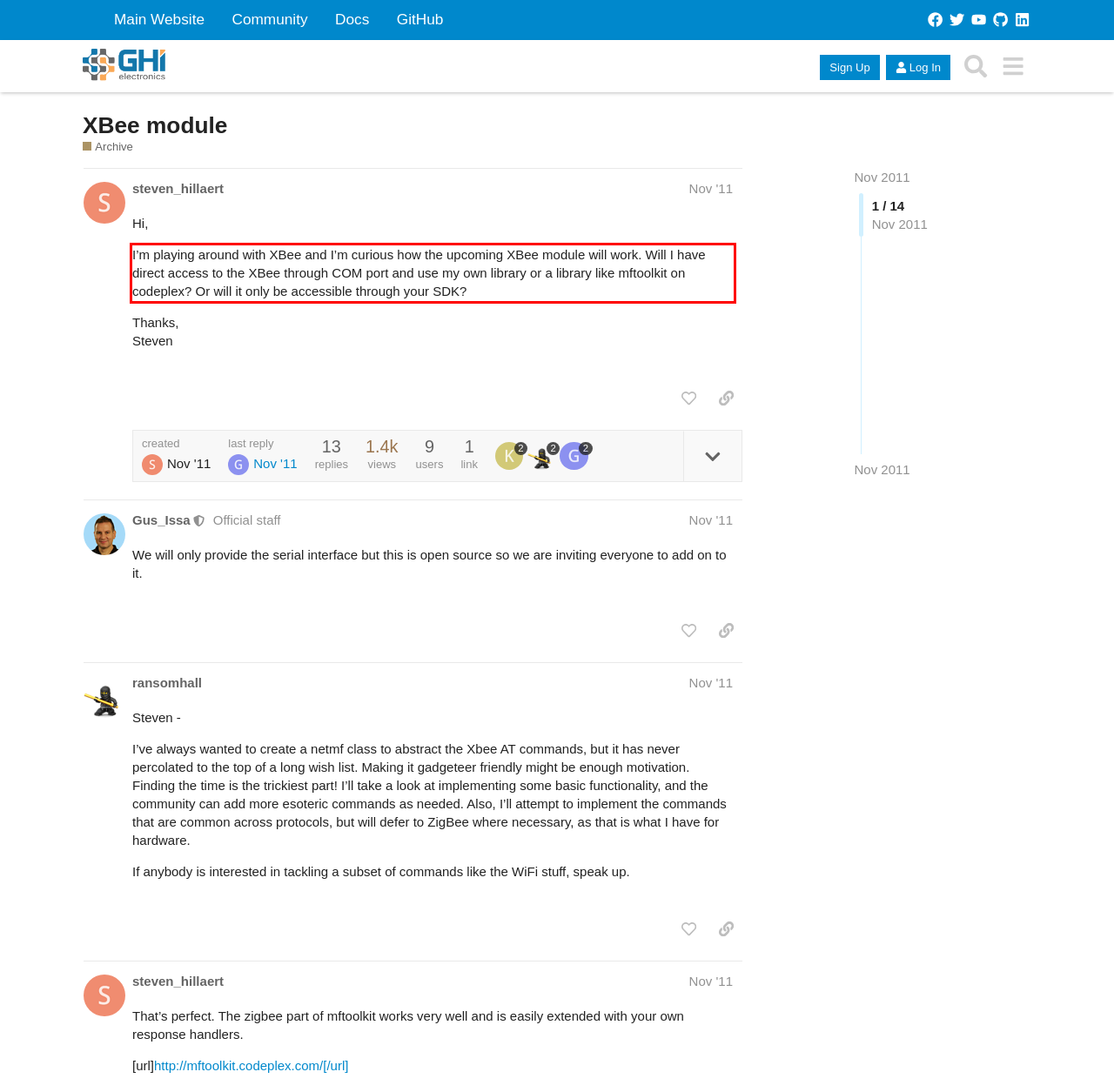Please examine the webpage screenshot containing a red bounding box and use OCR to recognize and output the text inside the red bounding box.

I’m playing around with XBee and I’m curious how the upcoming XBee module will work. Will I have direct access to the XBee through COM port and use my own library or a library like mftoolkit on codeplex? Or will it only be accessible through your SDK?